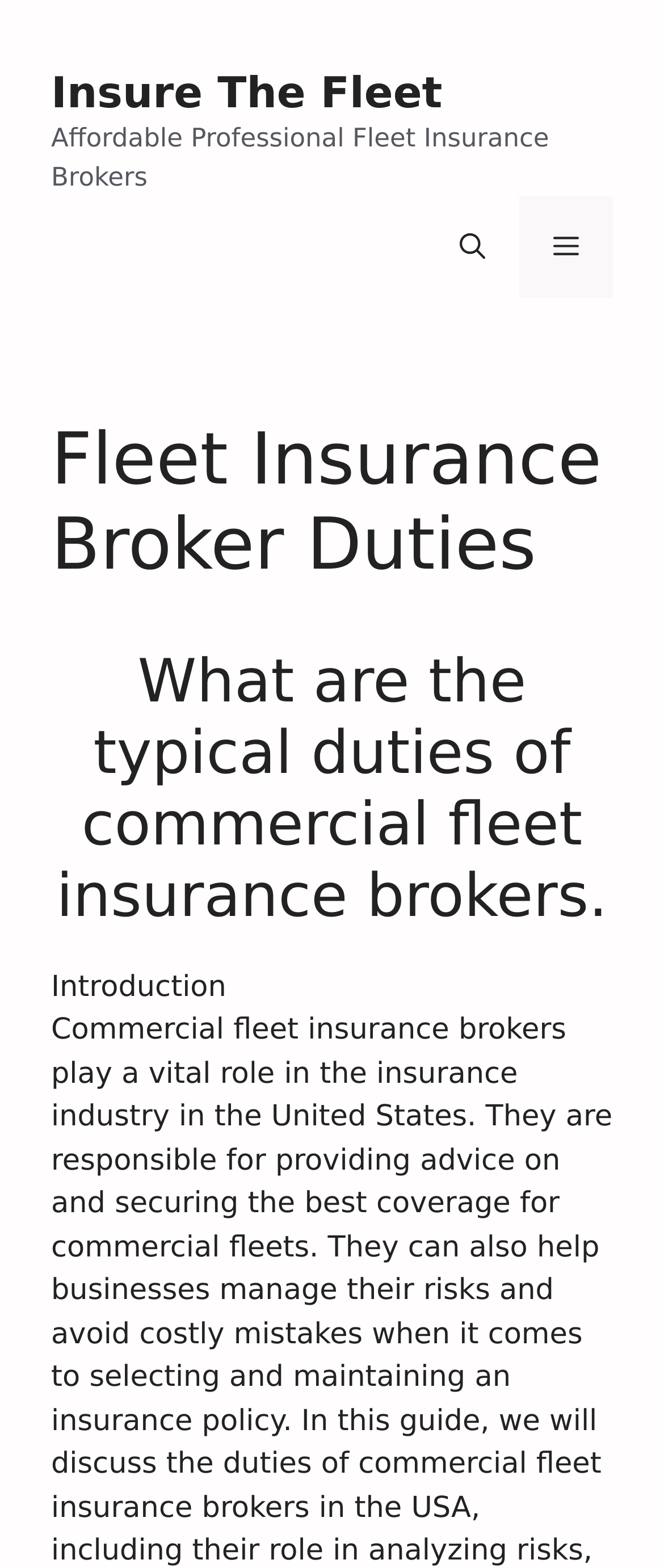What is the purpose of the 'Menu' button?
Using the image as a reference, give a one-word or short phrase answer.

To open the primary menu